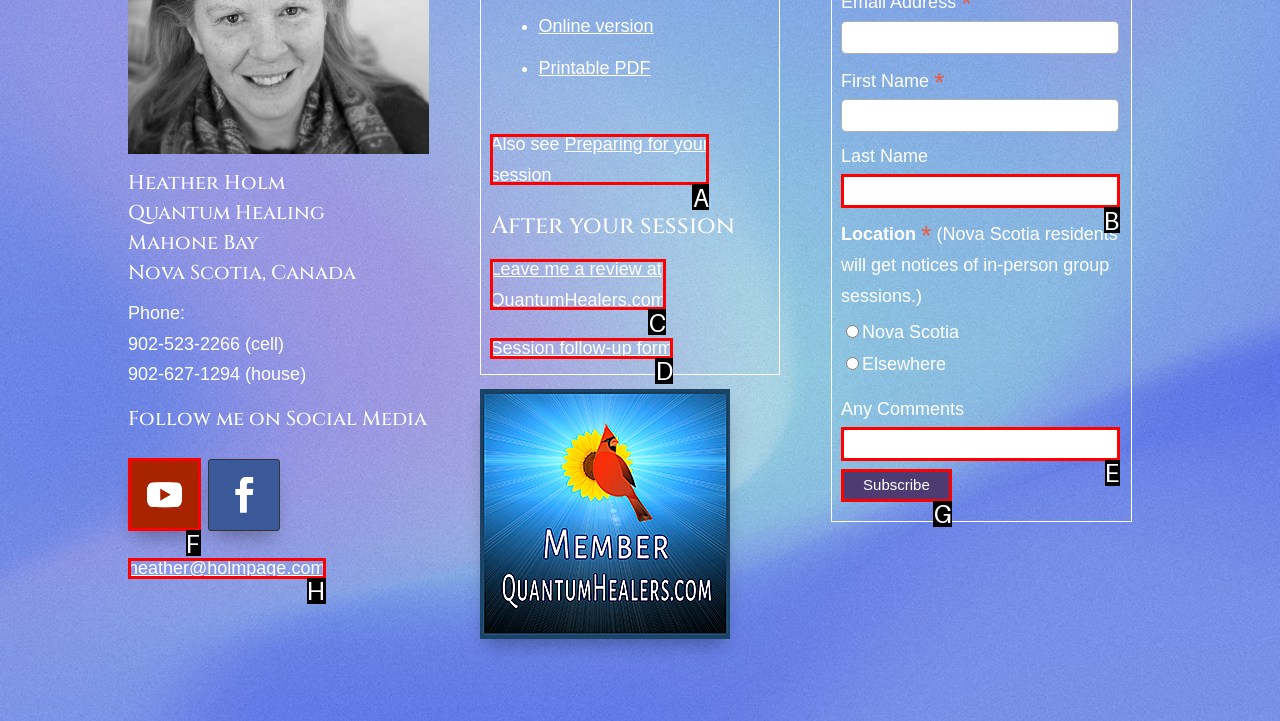Identify which HTML element matches the description: Flip
Provide your answer in the form of the letter of the correct option from the listed choices.

None